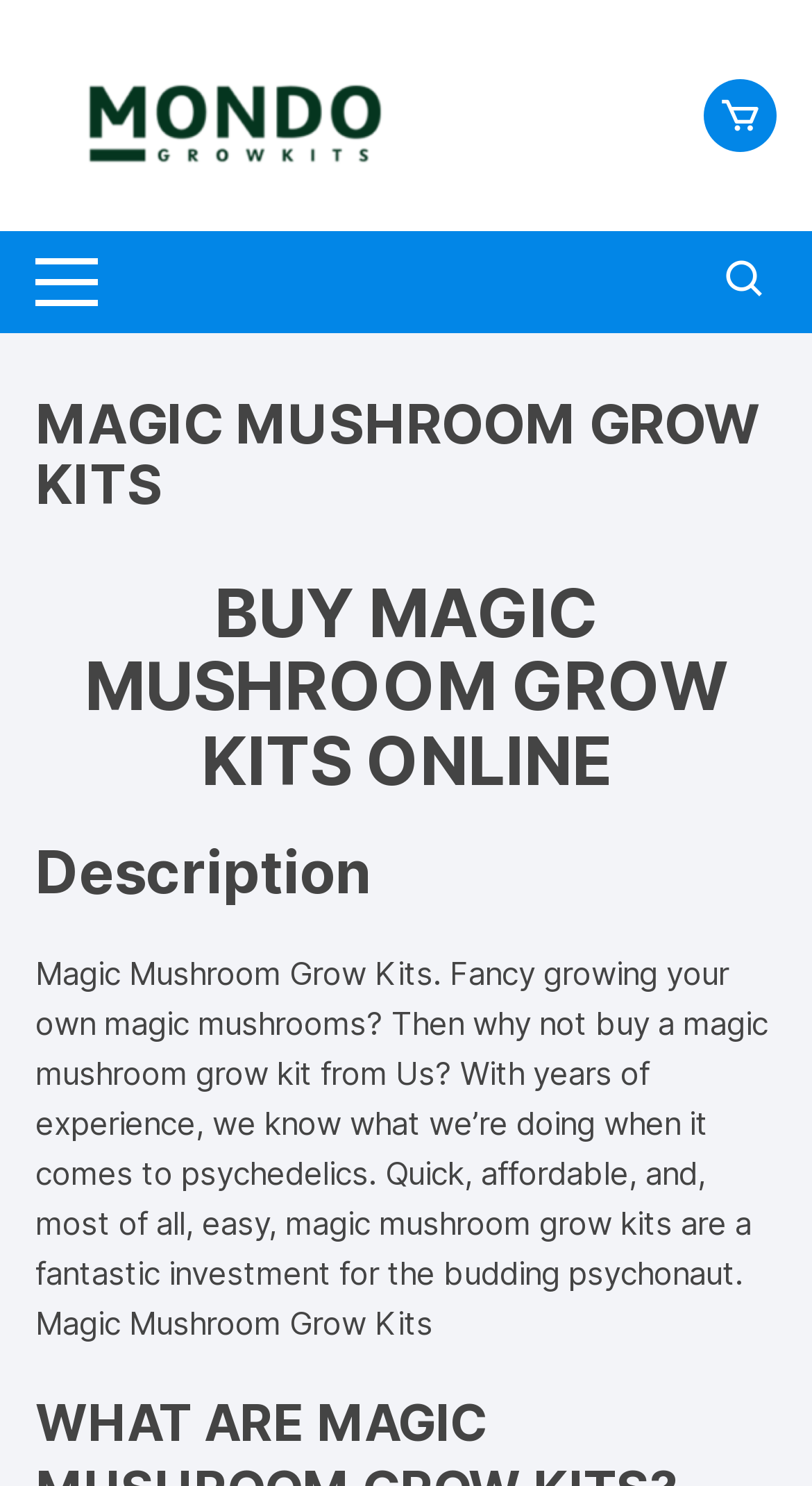Can you find and generate the webpage's heading?

MAGIC MUSHROOM GROW KITS